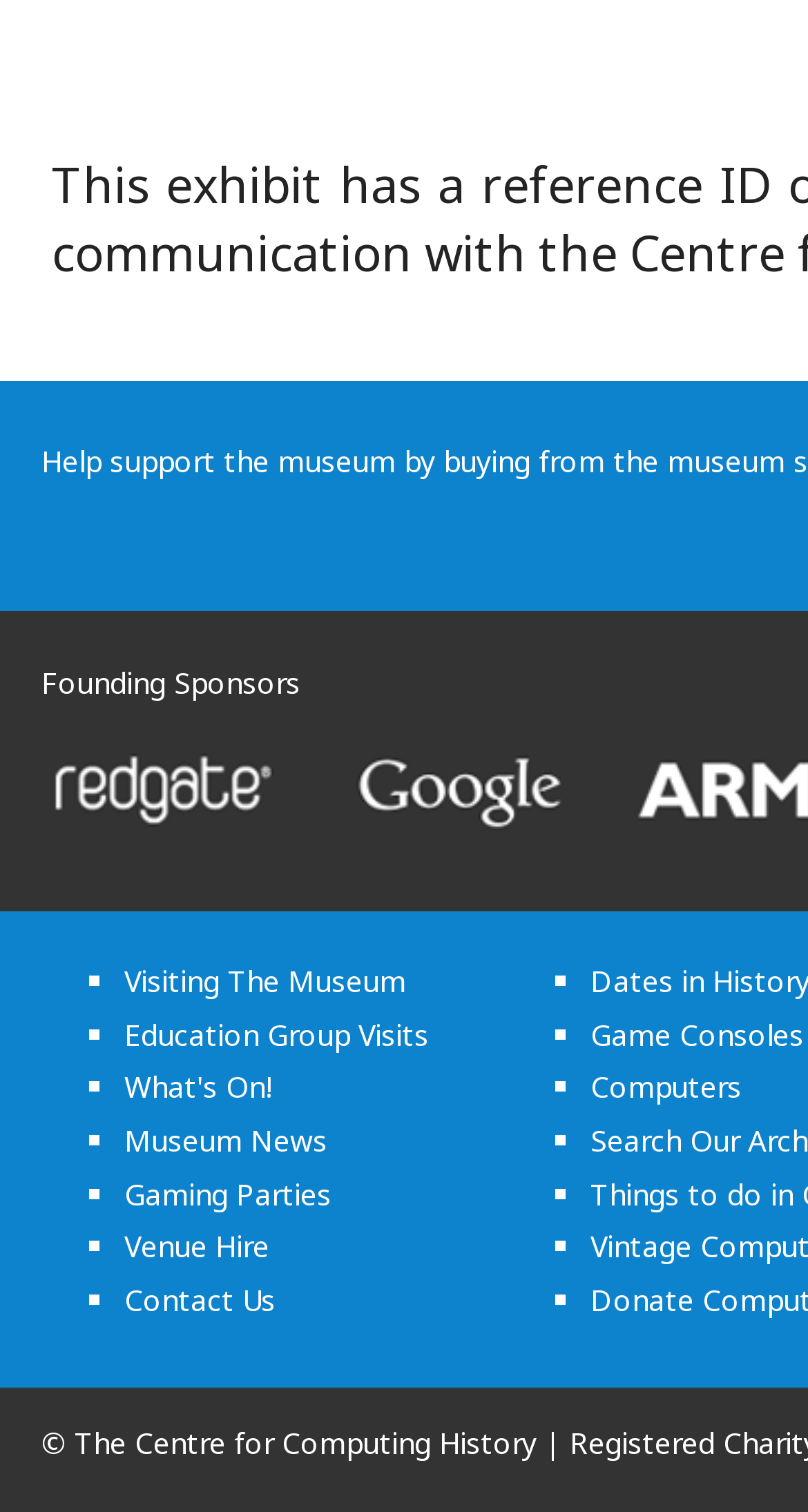What is the topic of the link 'What's On!'?
Using the information presented in the image, please offer a detailed response to the question.

The link 'What's On!' is likely related to events happening at the museum, as it is placed among other links like 'Visiting The Museum', 'Education Group Visits', and 'Museum News'.